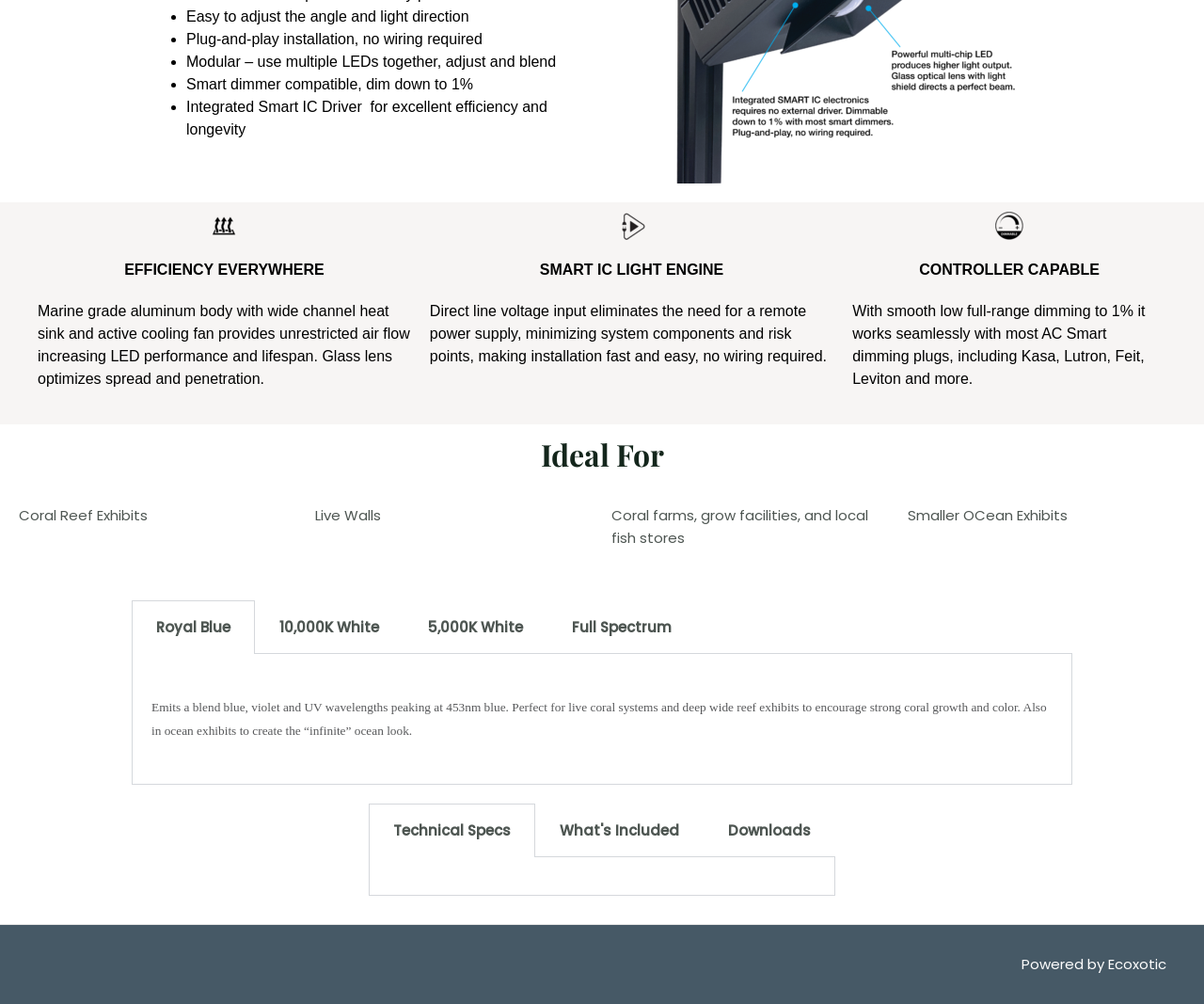Please analyze the image and provide a thorough answer to the question:
What is the lowest dimming percentage of the LED?

According to the webpage, the text 'Smart dimmer compatible, dim down to 1%' indicates that the LED can be dimmed down to 1% of its original brightness.